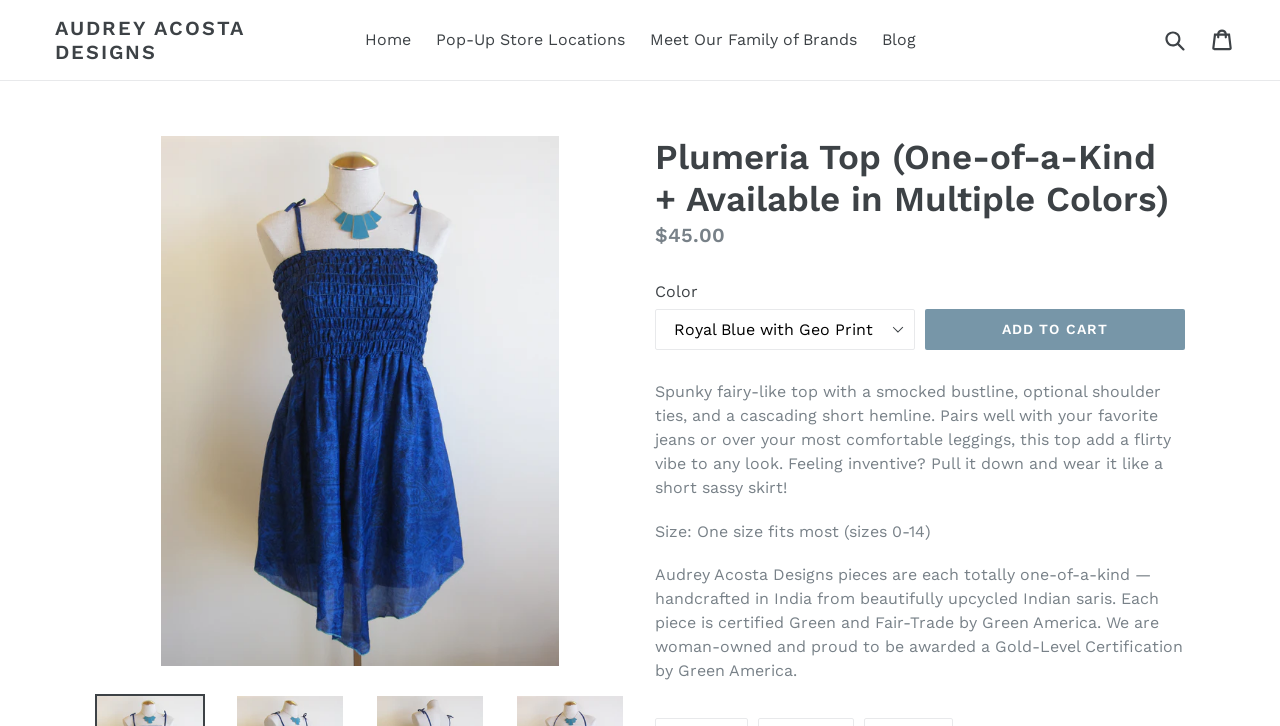Find the UI element described as: "Meet Our Family of Brands" and predict its bounding box coordinates. Ensure the coordinates are four float numbers between 0 and 1, [left, top, right, bottom].

[0.5, 0.034, 0.677, 0.076]